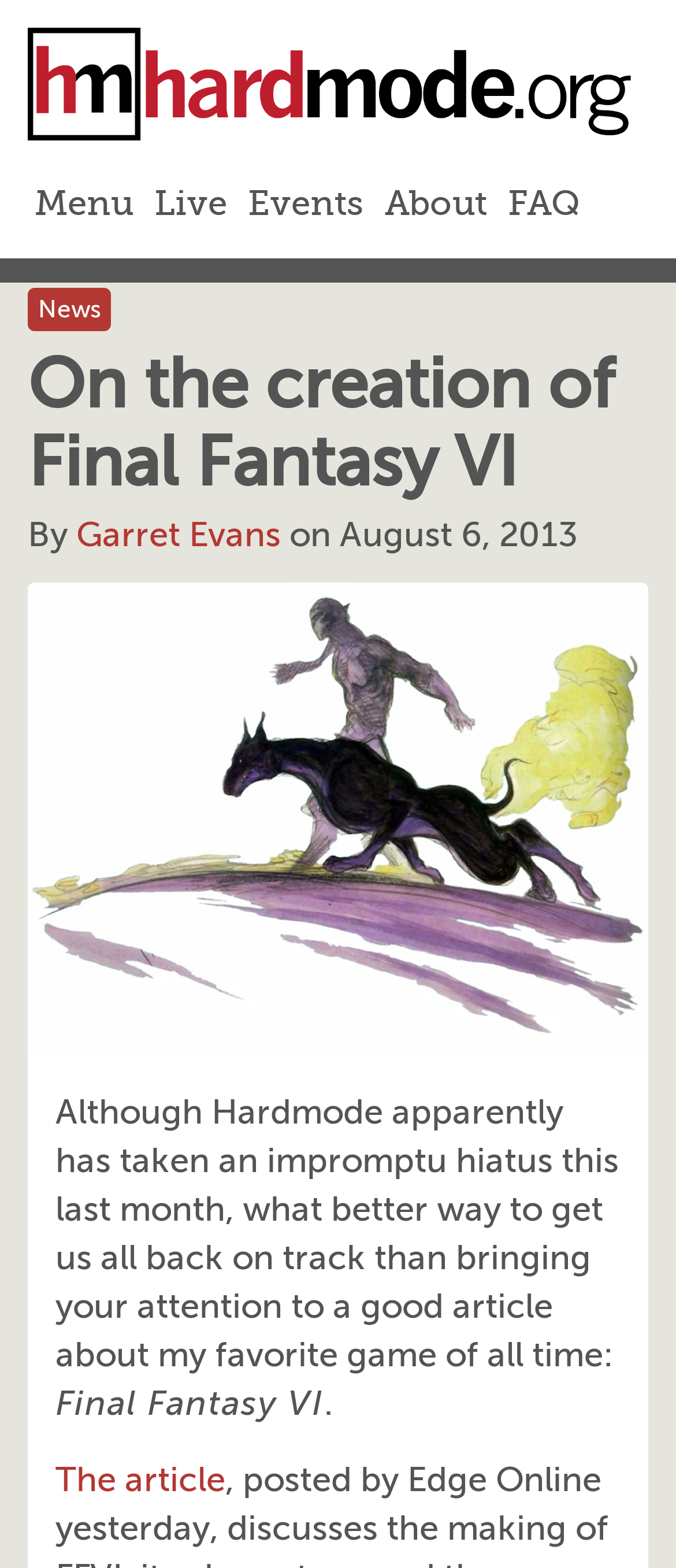Please identify the primary heading on the webpage and return its text.

On the creation of Final Fantasy VI